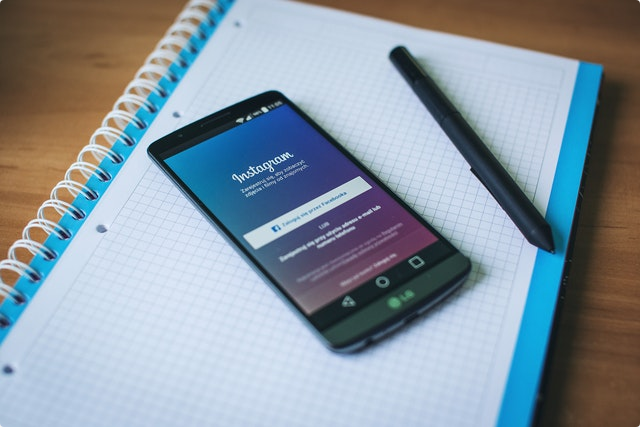Describe the important features and context of the image with as much detail as possible.

This image features a smartphone displaying the Instagram login screen, positioned on a notepad with a blue edge and a pen nearby. The background suggests a workspace or study environment, indicating the potential for social media engagement. The Instagram interface showcases the app's signature gradient from purple to pink, emphasizing its vibrant branding. A laptop and stationery items suggest an atmosphere conducive to productivity, possibly highlighting a discussion about gaining followers on Instagram. This aligns with the theme of leveraging social media as a marketing tool, particularly in the context of enhancing one's online presence.